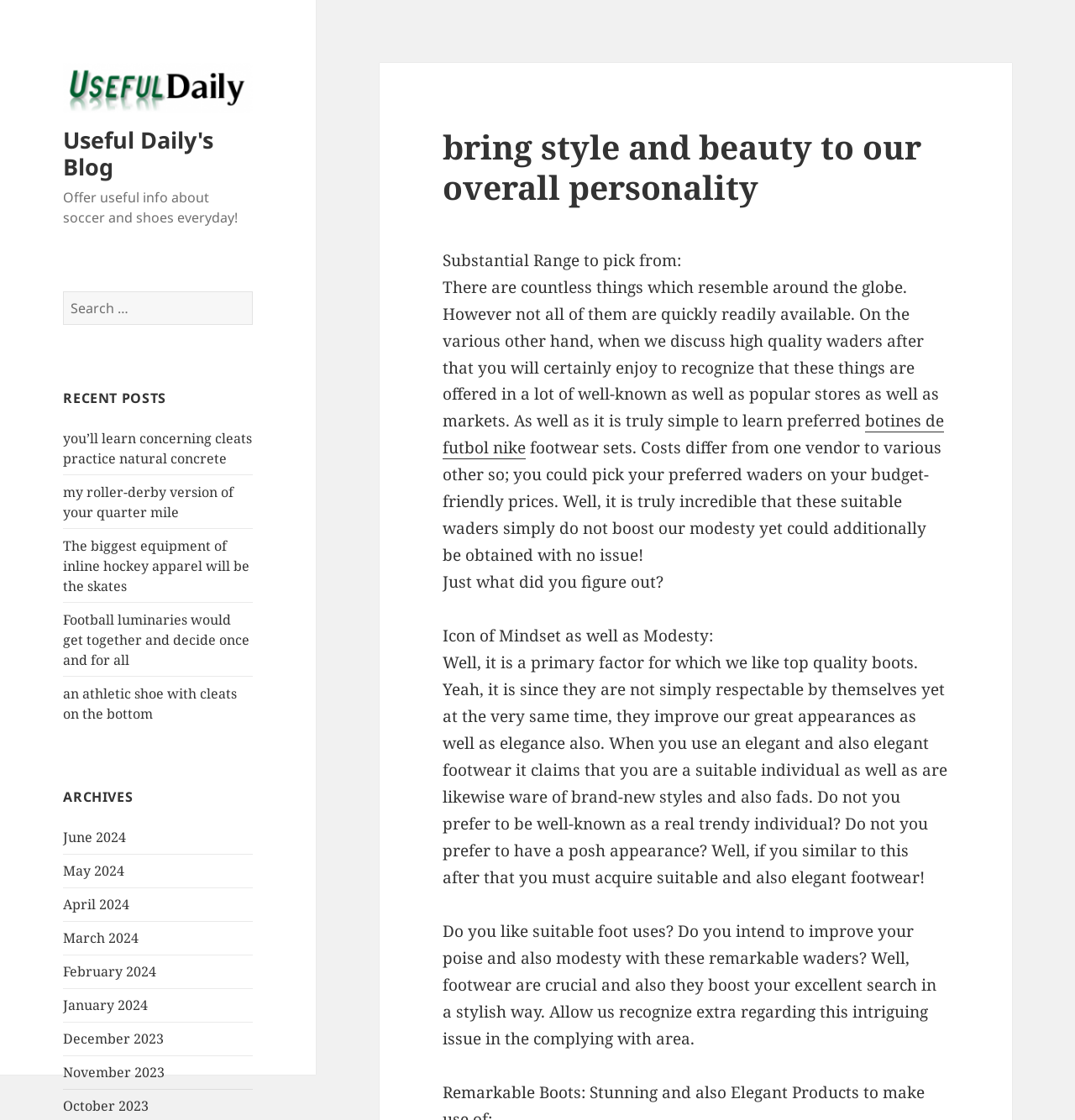Using the given element description, provide the bounding box coordinates (top-left x, top-left y, bottom-right x, bottom-right y) for the corresponding UI element in the screenshot: botines de futbol nike

[0.412, 0.366, 0.878, 0.41]